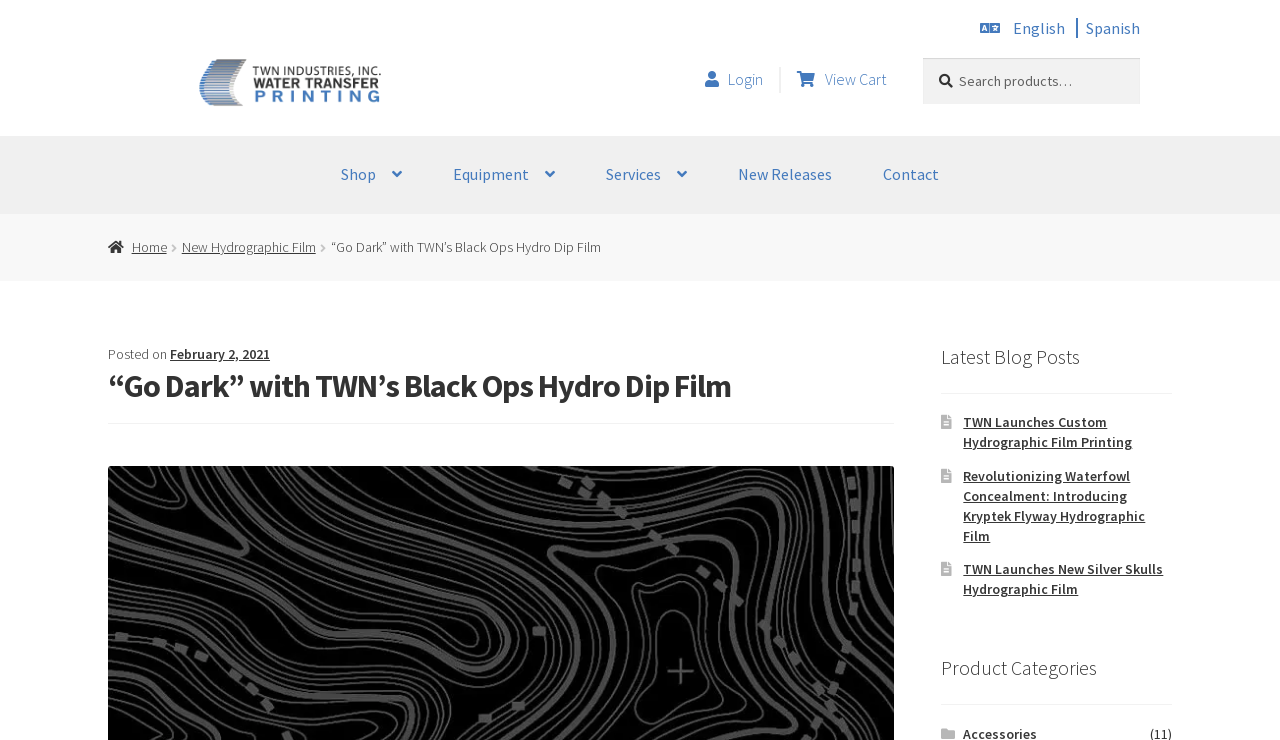Bounding box coordinates should be provided in the format (top-left x, top-left y, bottom-right x, bottom-right y) with all values between 0 and 1. Identify the bounding box for this UI element: Instagram

None